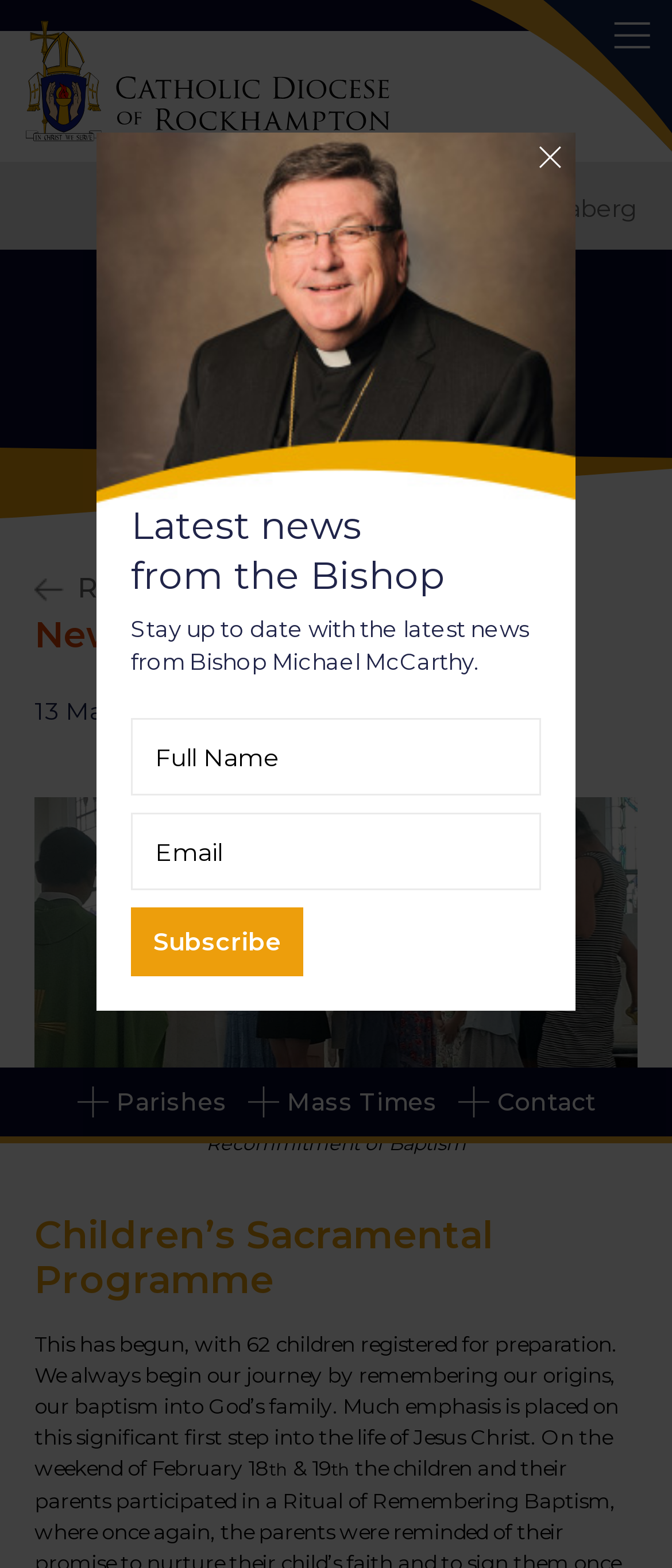What is the date of the newsletter?
From the details in the image, provide a complete and detailed answer to the question.

I found a StaticText element containing the date '13 March, 2023', which suggests that it is the date of the newsletter.